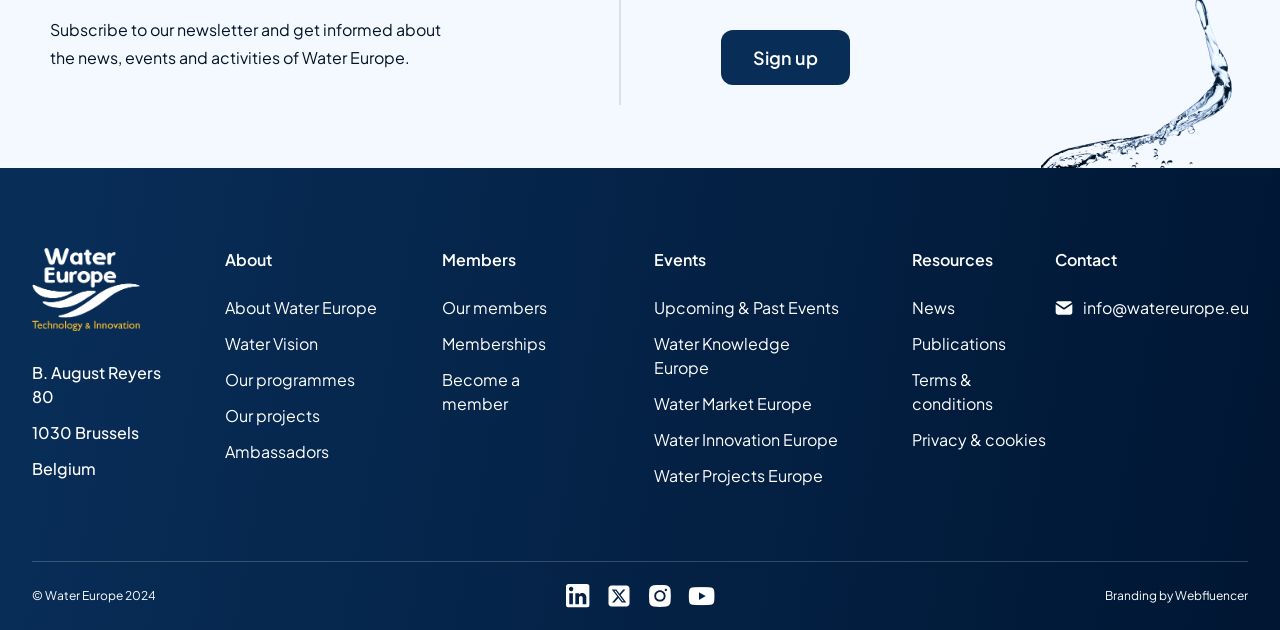Respond to the following question using a concise word or phrase: 
What is the address of Water Europe?

B. August Reyers 80, 1030 Brussels, Belgium